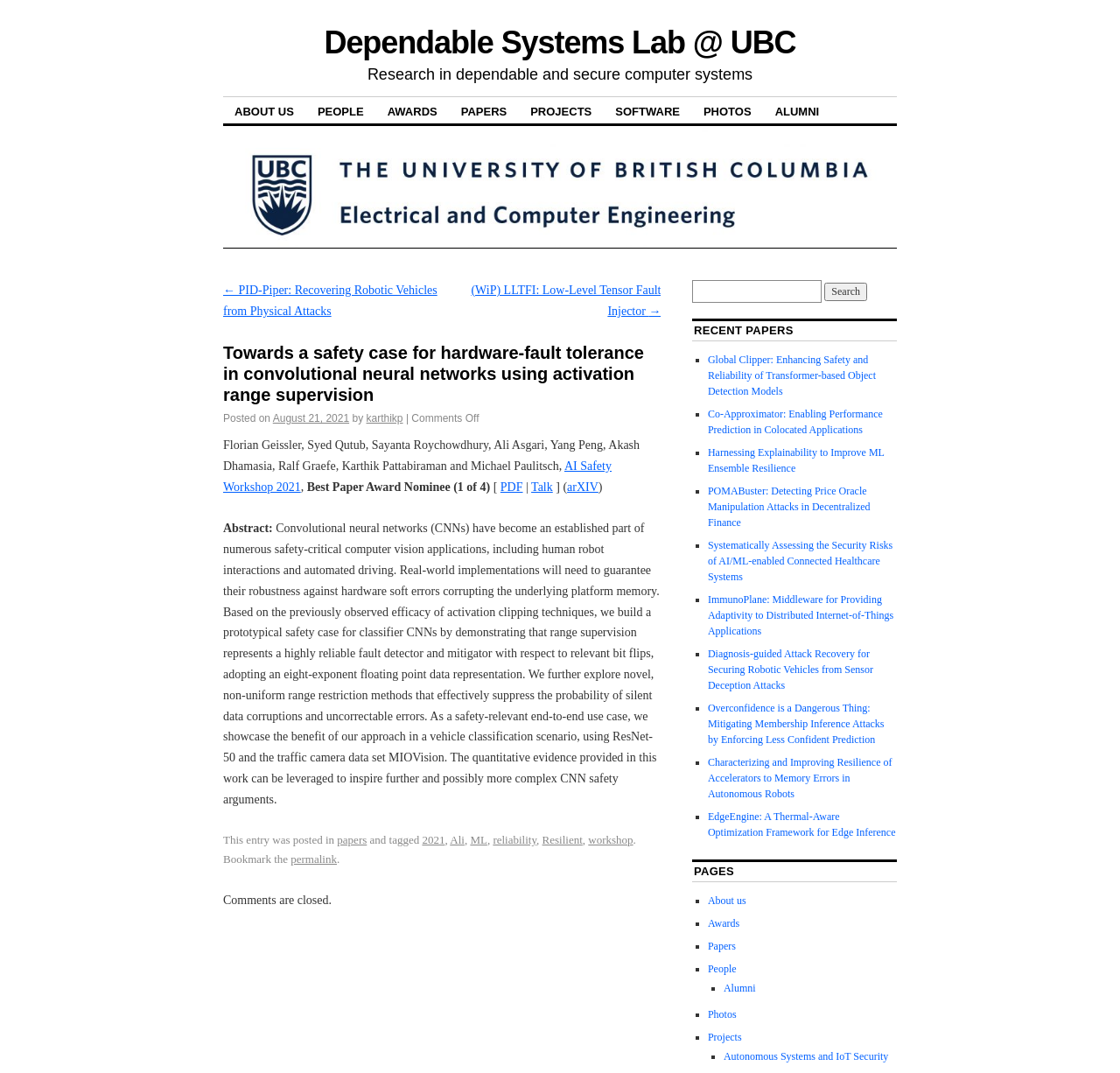Please extract the webpage's main title and generate its text content.

Towards a safety case for hardware-fault tolerance in convolutional neural networks using activation range supervision